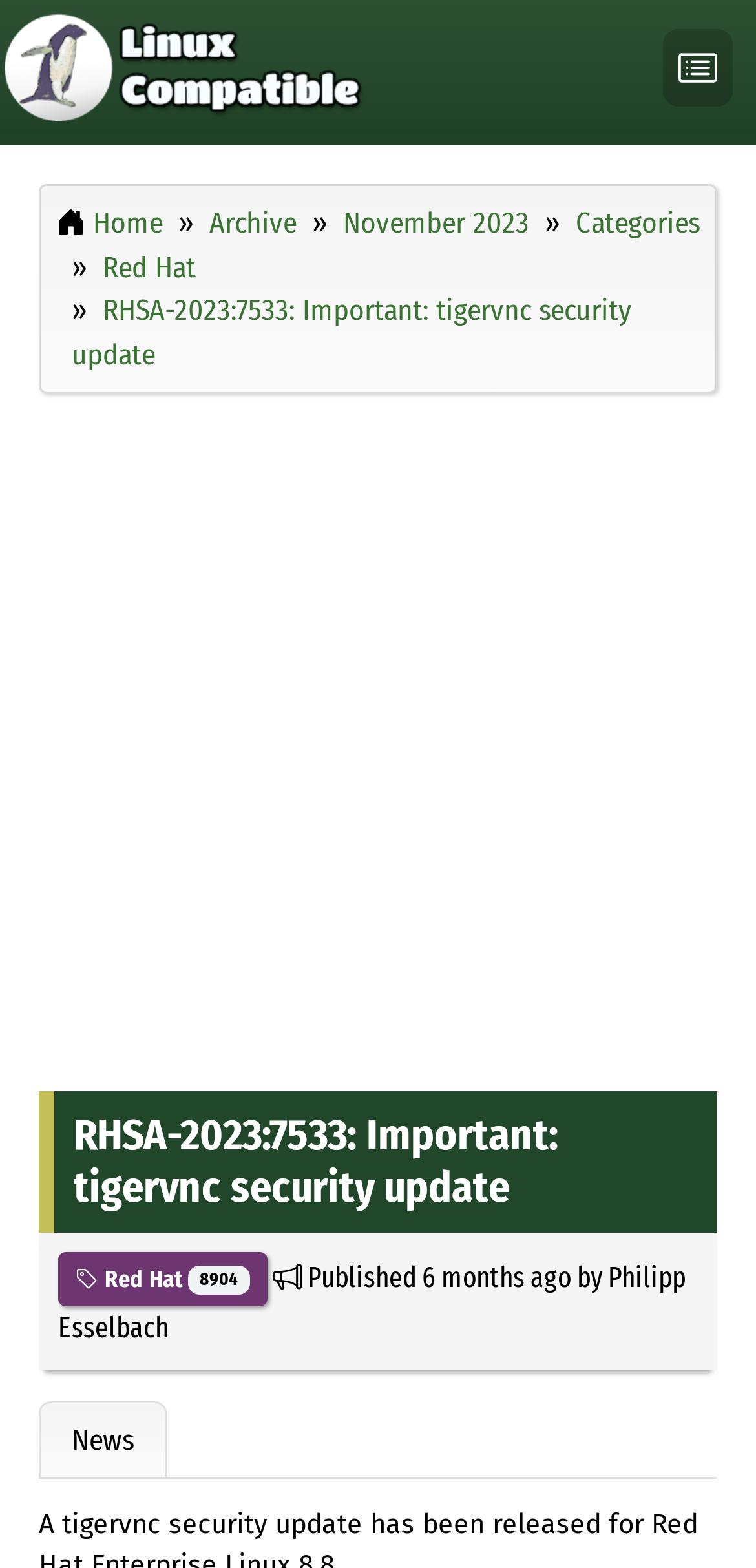Explain the webpage in detail, including its primary components.

The webpage appears to be a news article or update page from Red Hat, focusing on a tigervnc security update for Red Hat Enterprise Linux 8.8. 

At the top left corner, there is a link labeled "Linux Compatible" accompanied by an image with the same label. On the top right corner, there is a button to toggle navigation, which controls a navigation menu. This menu contains links to "Home", "Archive", "November 2023", "Categories", and "Red Hat".

Below the navigation menu, there is an iframe advertisement that spans the entire width of the page. 

The main content of the page is headed by a large title "RHSA-2023:7533: Important: tigervnc security update", which is also a link. Below the title, there is a link to the same article, followed by a published date and time, which is 6 months ago. The author of the article is Philipp Esselbach. 

At the bottom of the main content, there is a link labeled "News".